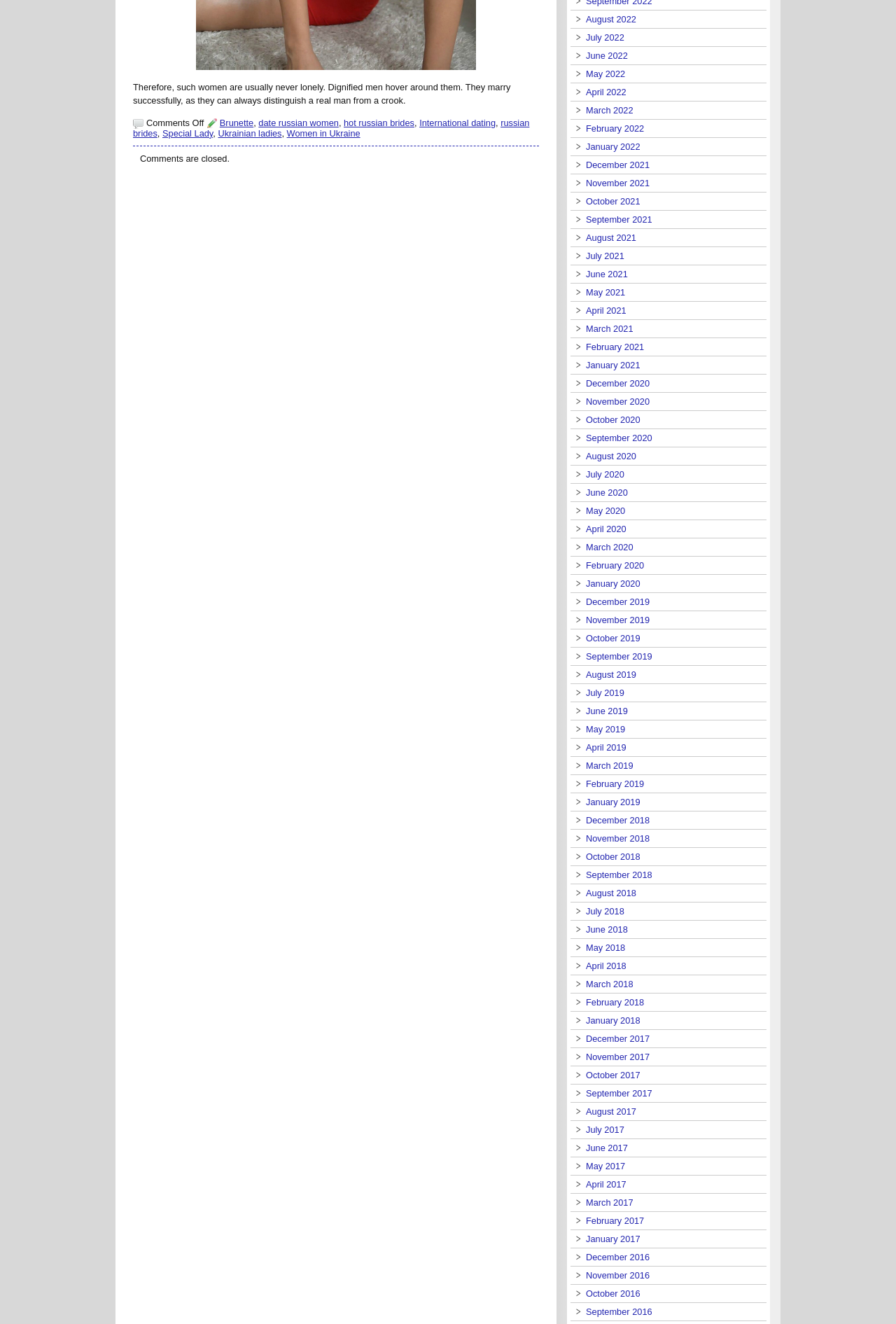Is commenting allowed on the webpage?
Please describe in detail the information shown in the image to answer the question.

The webpage contains a static text element that says 'Comments are closed.', indicating that commenting is not allowed on the webpage.